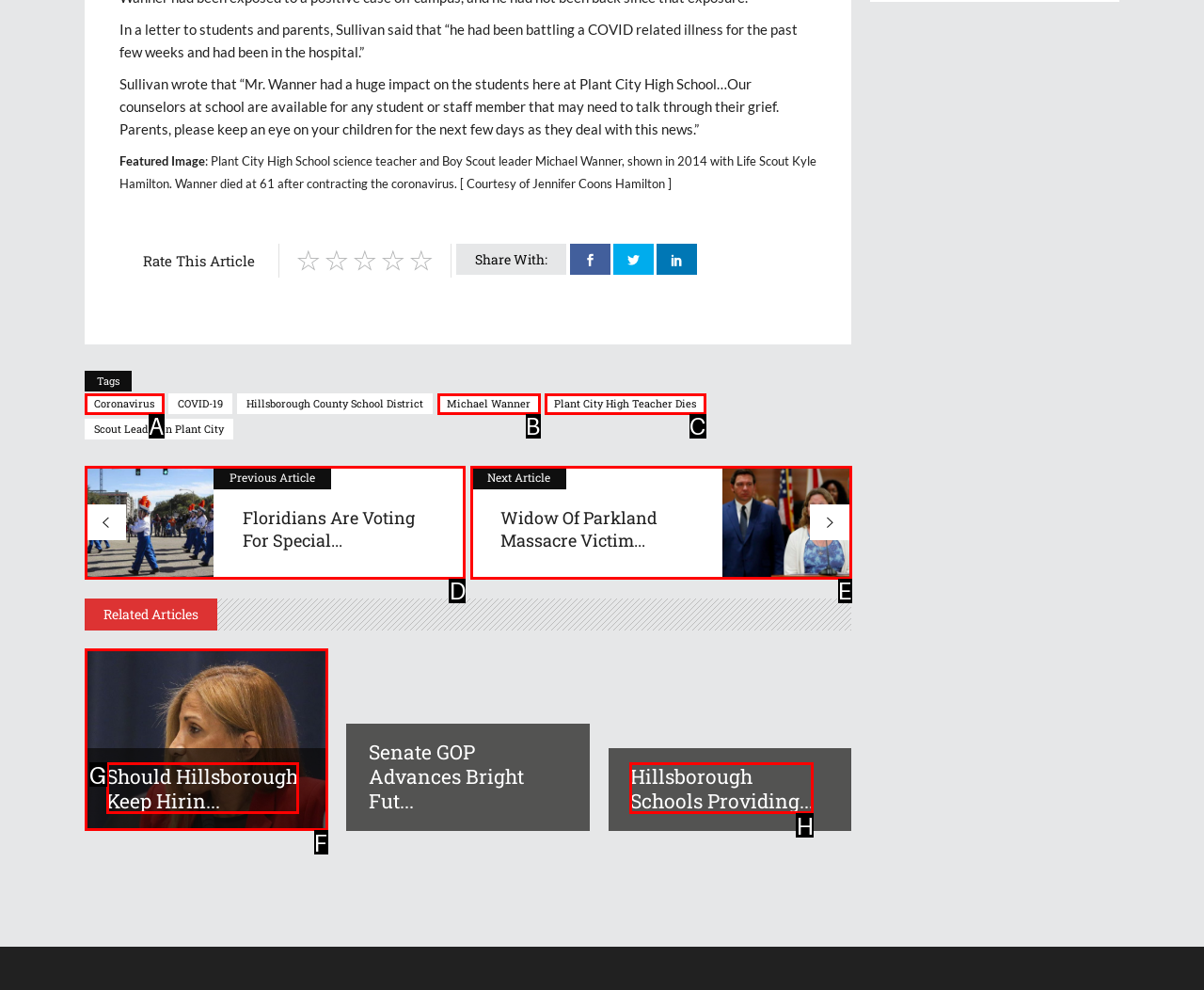Determine which HTML element fits the description: coronavirus. Answer with the letter corresponding to the correct choice.

A